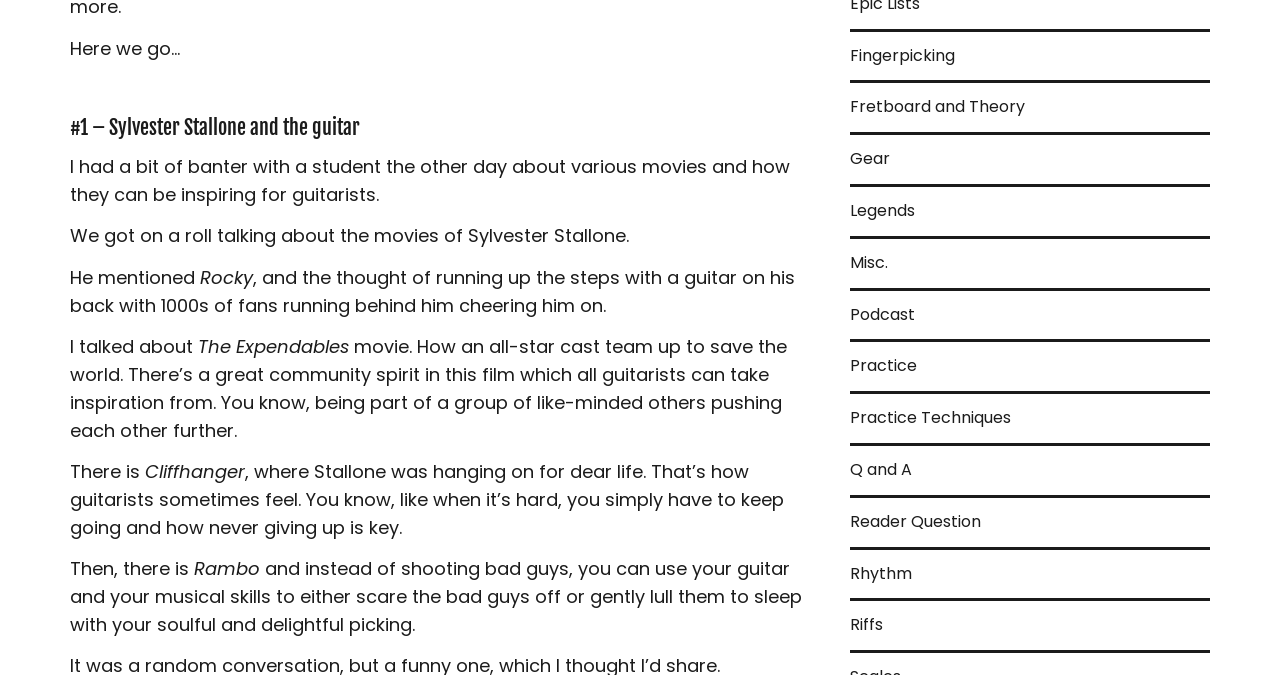Show the bounding box coordinates of the region that should be clicked to follow the instruction: "Click on the 'Legends' link."

[0.664, 0.277, 0.715, 0.349]